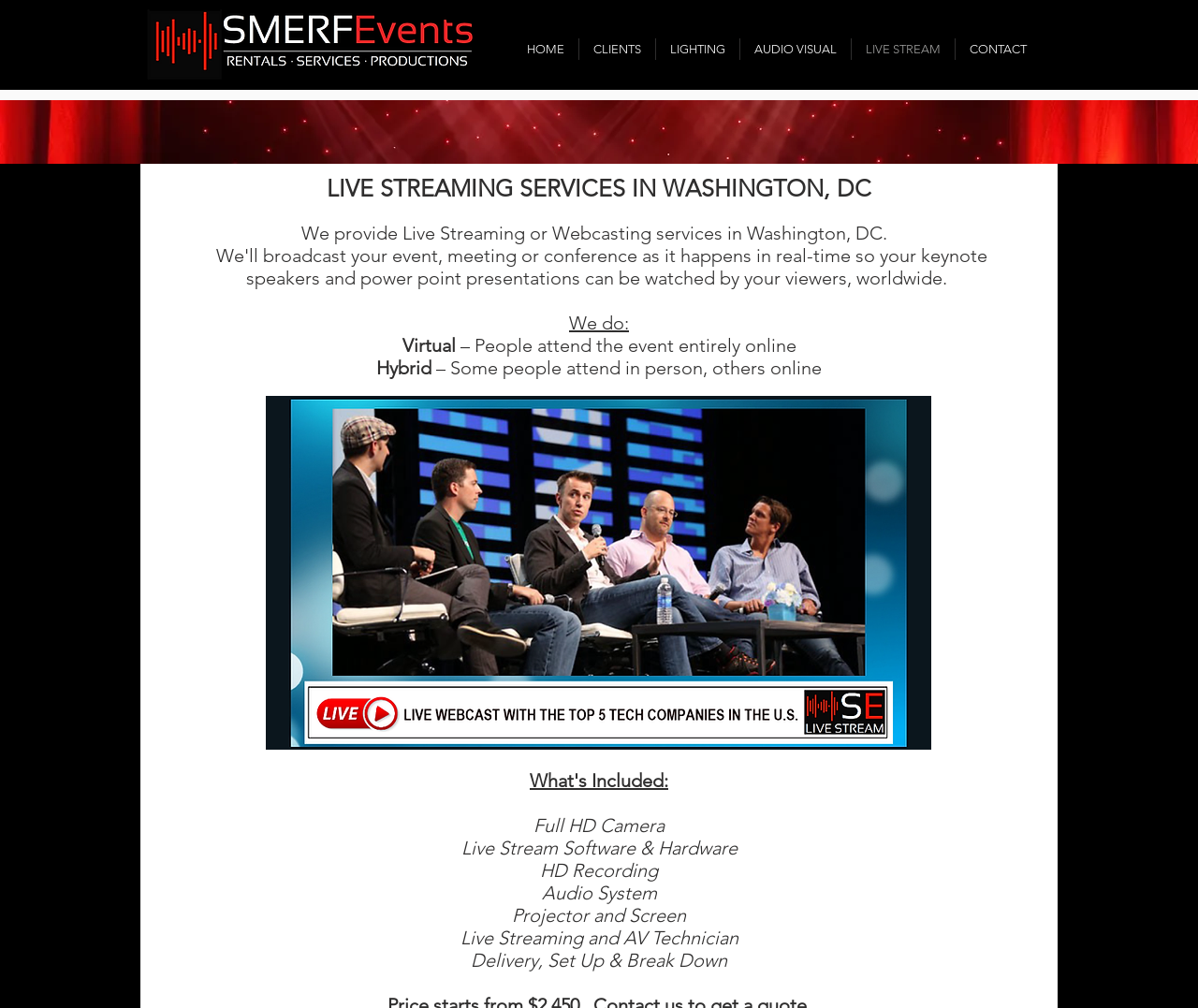What is the purpose of the 'LIVE STREAM' link?
Using the details shown in the screenshot, provide a comprehensive answer to the question.

The 'LIVE STREAM' link is part of the navigation menu, and based on its position and the context of the webpage, it is likely that it leads to a page or section that provides more information or access to live streaming services offered by SMERFEvents.